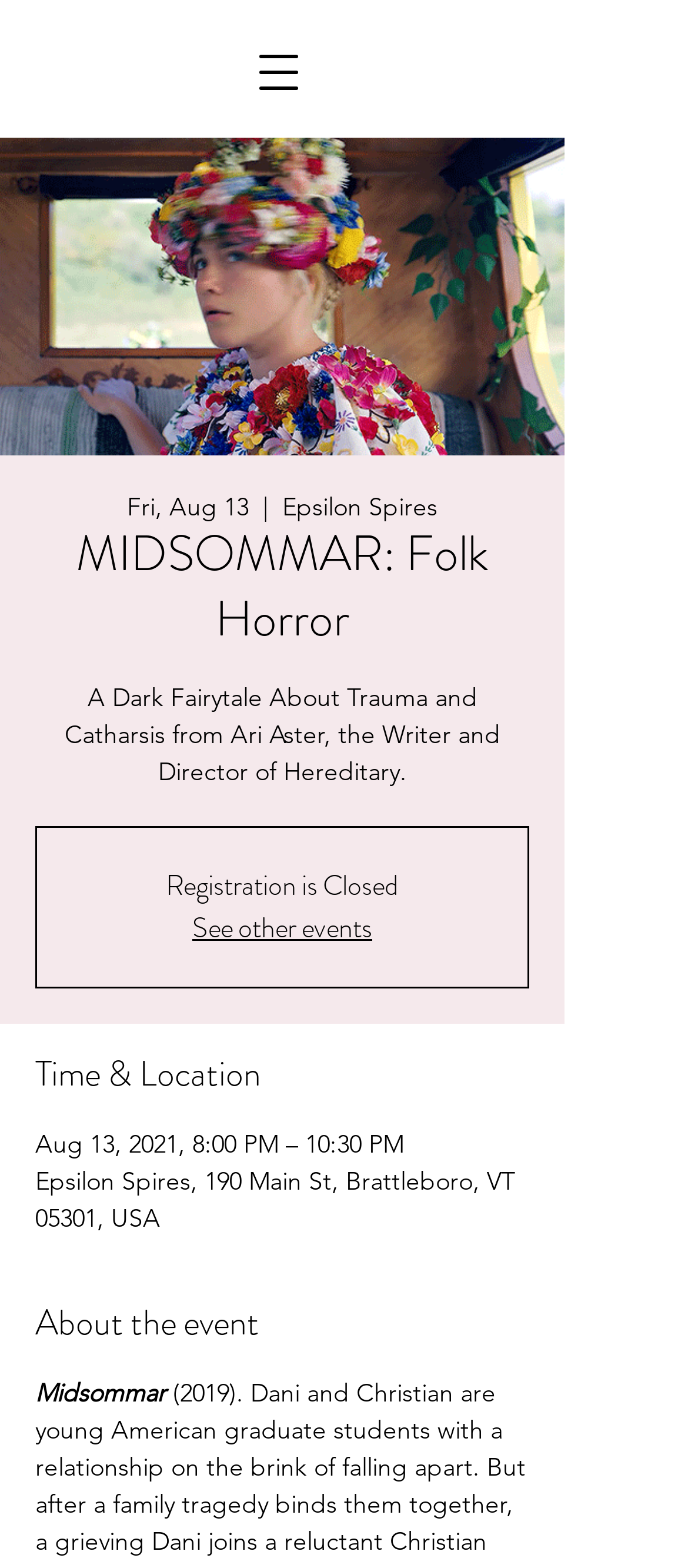Can you give a detailed response to the following question using the information from the image? What is the event name?

The event name is obtained from the heading element 'MIDSOMMAR: Folk Horror' which is located at the top of the webpage, indicating the title of the event.